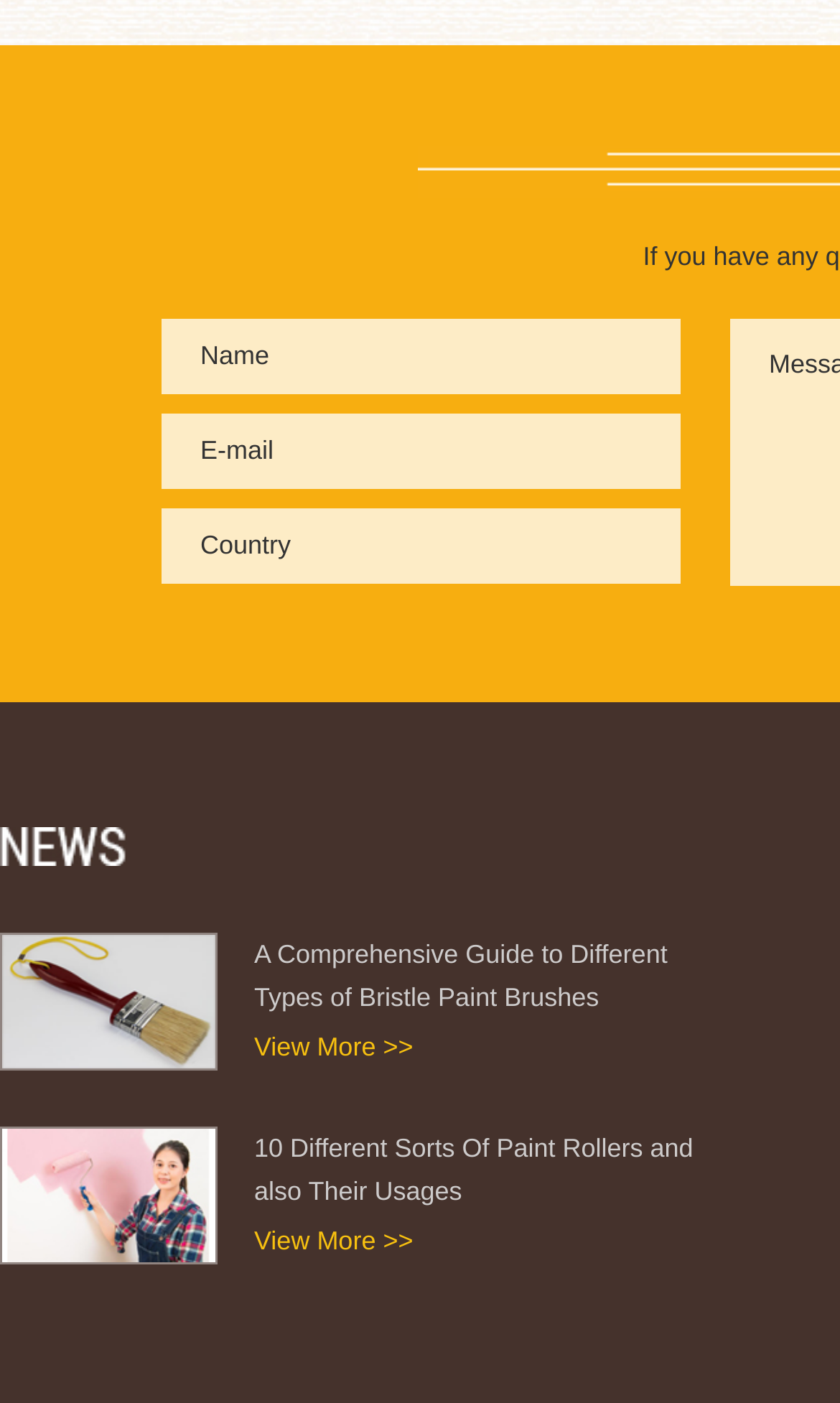Please identify the coordinates of the bounding box for the clickable region that will accomplish this instruction: "Enter your email".

[0.192, 0.294, 0.81, 0.348]